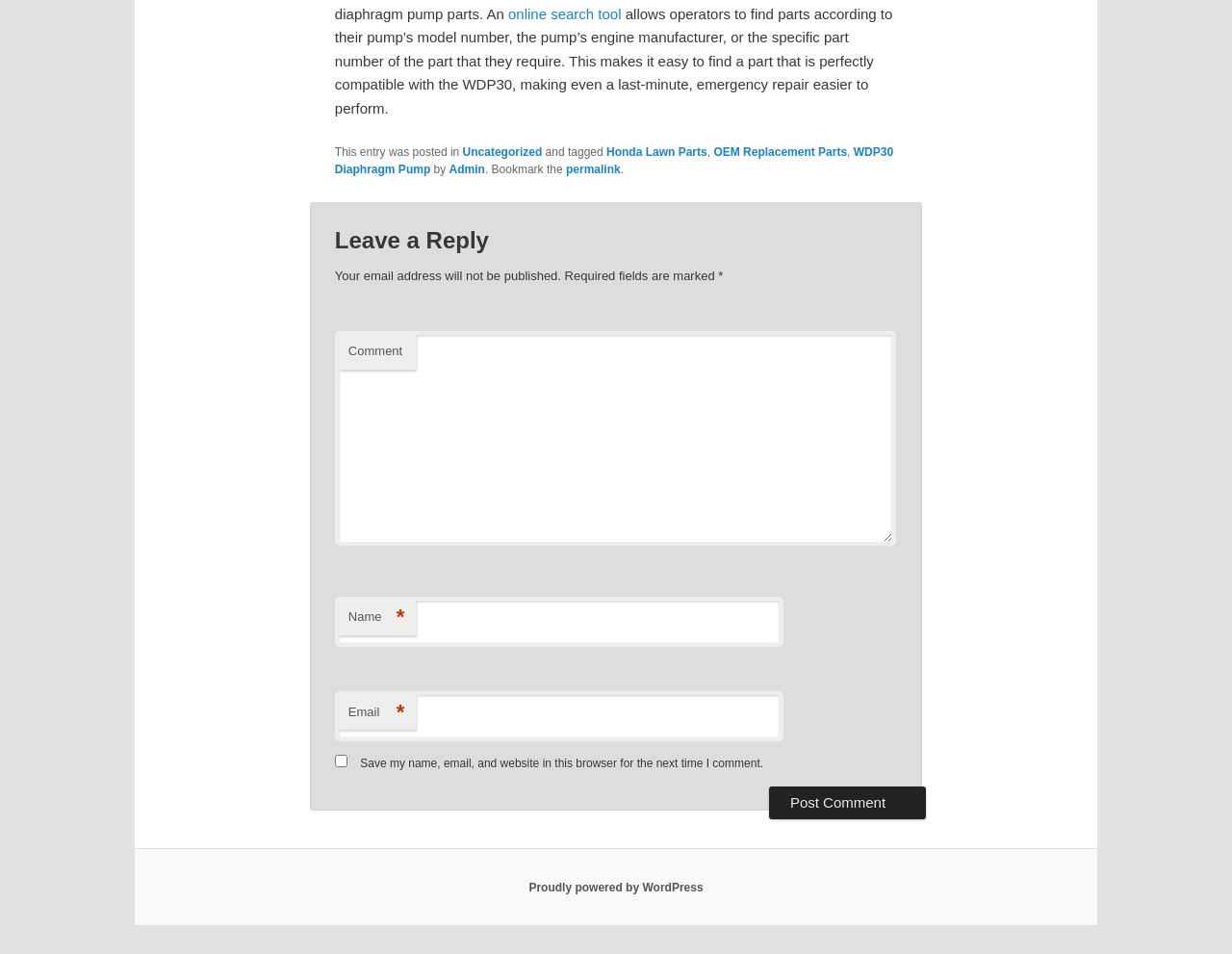What is the author of the latest article?
Please provide a detailed and comprehensive answer to the question.

The author of the latest article is 'Admin', as indicated by the link 'Admin' in the footer section of the webpage.